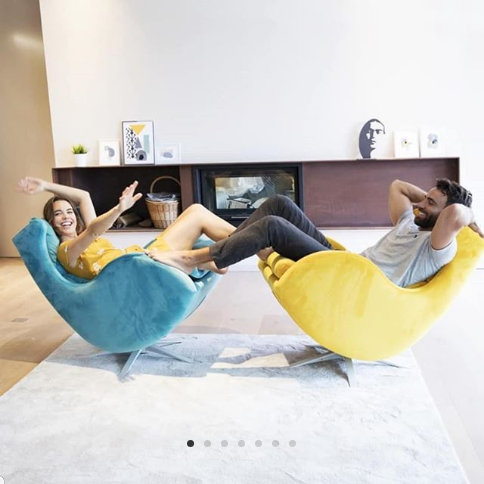Given the content of the image, can you provide a detailed answer to the question?
What is the color of the woman's dress?

The woman is described as wearing a sunny yellow dress, which suggests that her dress is a bright and cheerful yellow color.